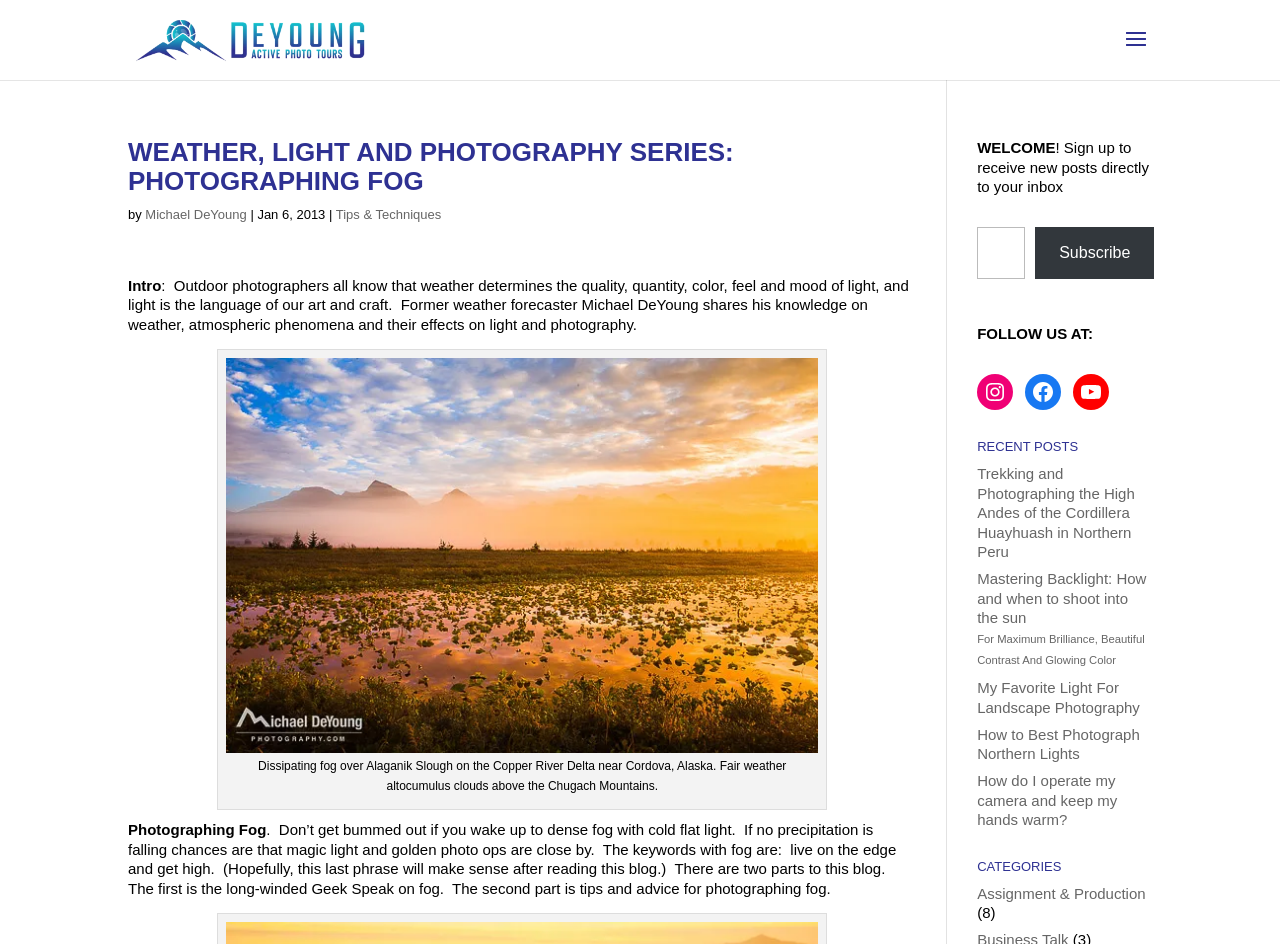Please identify the bounding box coordinates of the element that needs to be clicked to perform the following instruction: "Subscribe to the newsletter".

[0.763, 0.24, 0.902, 0.296]